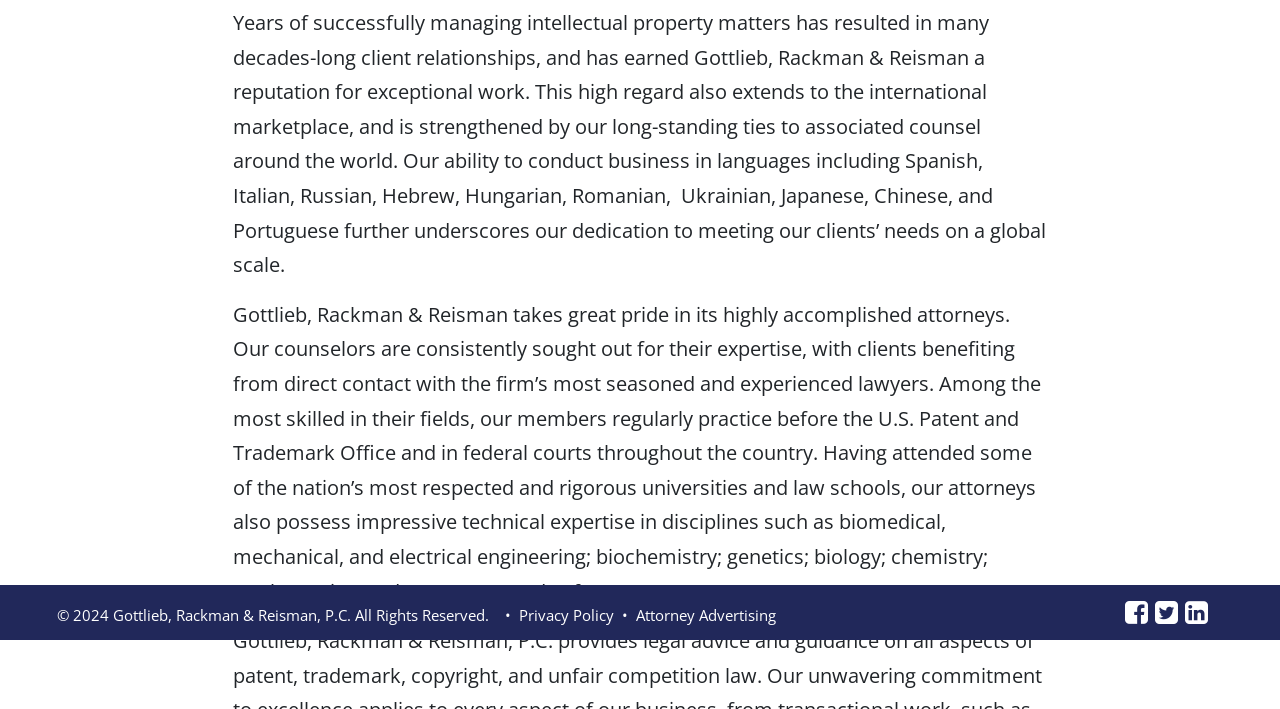Locate the bounding box coordinates of the UI element described by: "Gottlieb, Rackman & Reisman, P.C.". The bounding box coordinates should consist of four float numbers between 0 and 1, i.e., [left, top, right, bottom].

[0.088, 0.852, 0.274, 0.892]